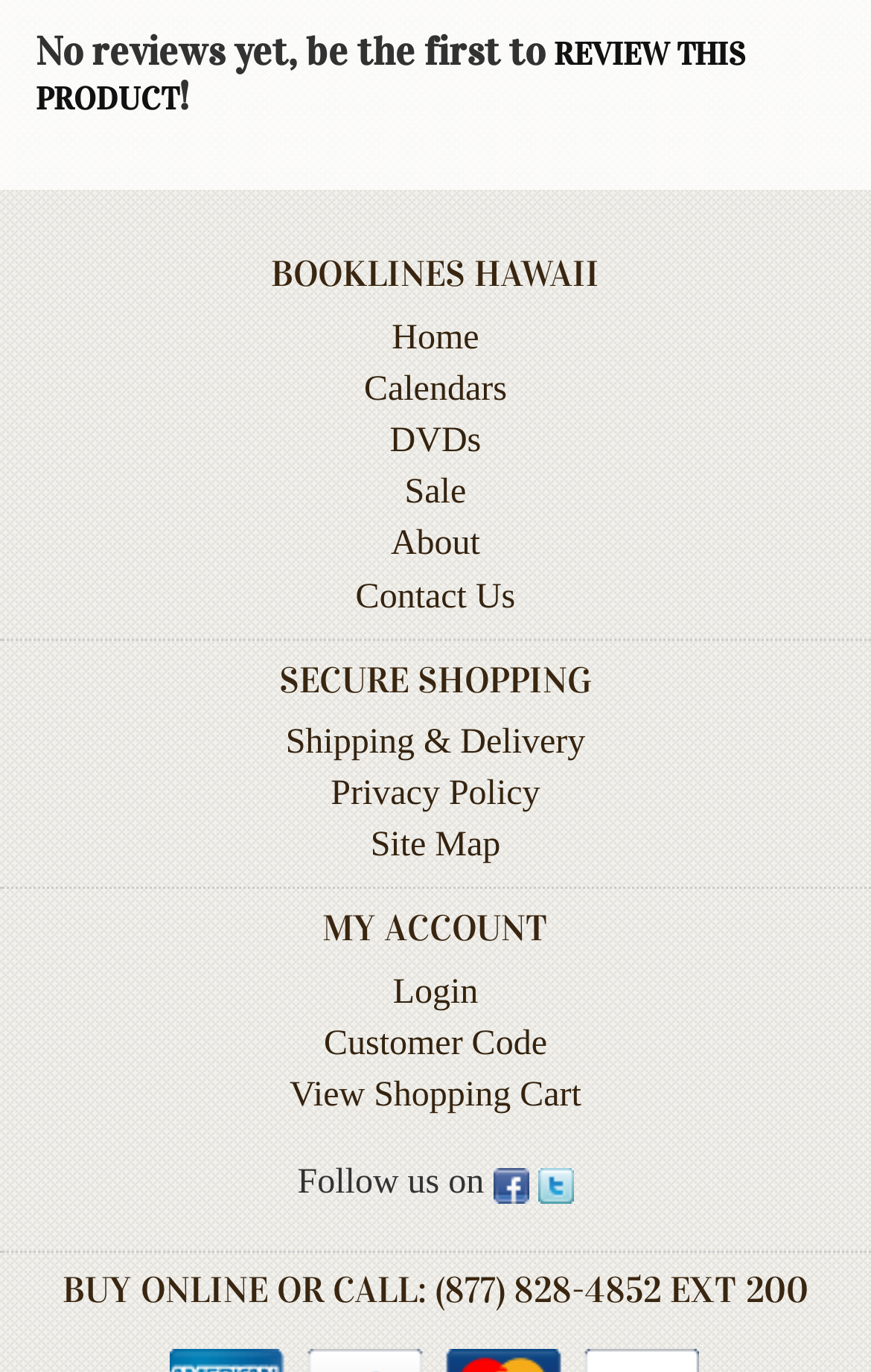Please identify the bounding box coordinates of the element I need to click to follow this instruction: "Click on Military & Pearl Harbor".

[0.013, 0.072, 0.051, 0.241]